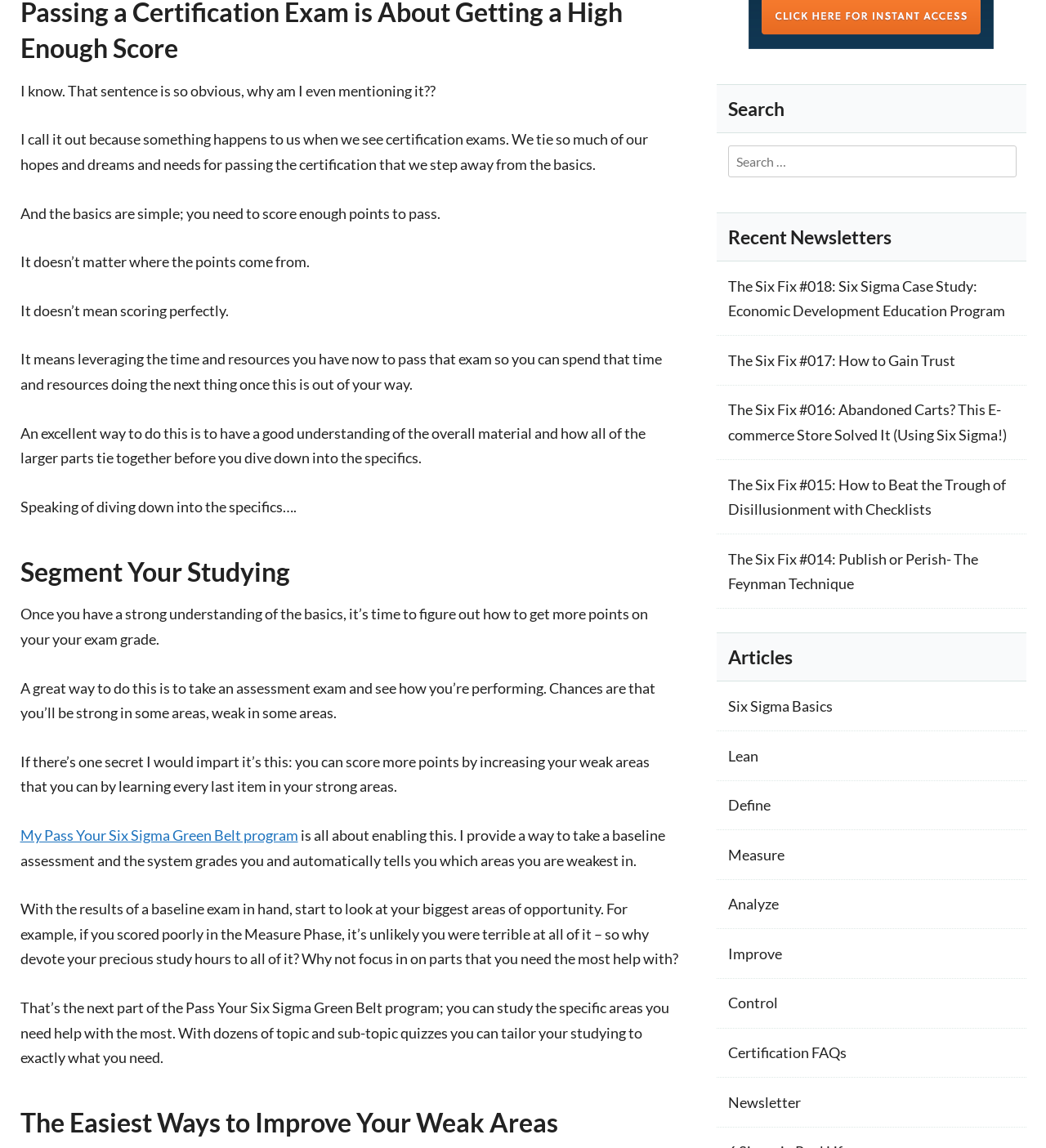Can you specify the bounding box coordinates for the region that should be clicked to fulfill this instruction: "Check the certification FAQs".

[0.696, 0.909, 0.809, 0.925]